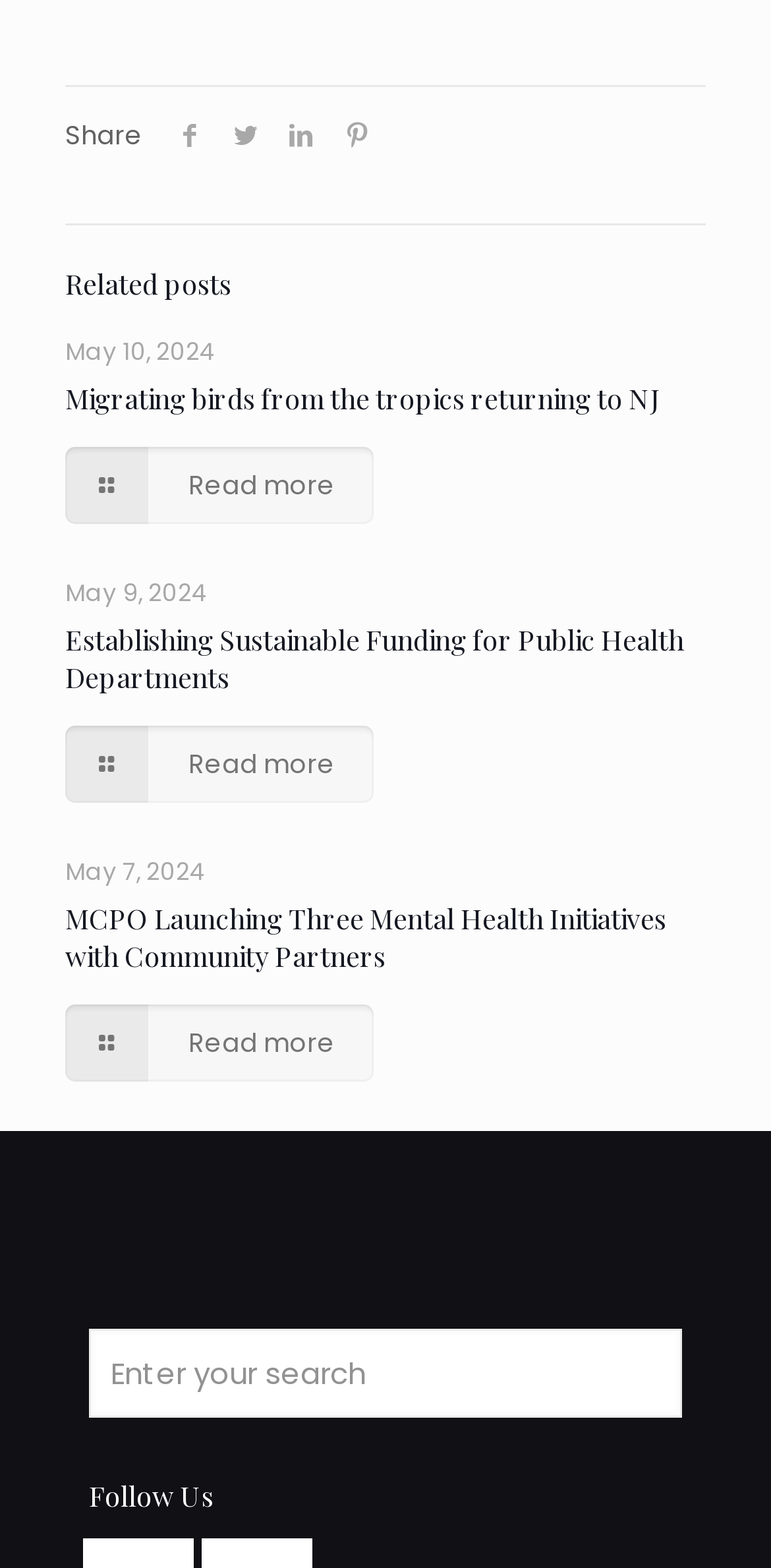Point out the bounding box coordinates of the section to click in order to follow this instruction: "Read more about MCPO Launching Three Mental Health Initiatives with Community Partners".

[0.085, 0.64, 0.485, 0.689]